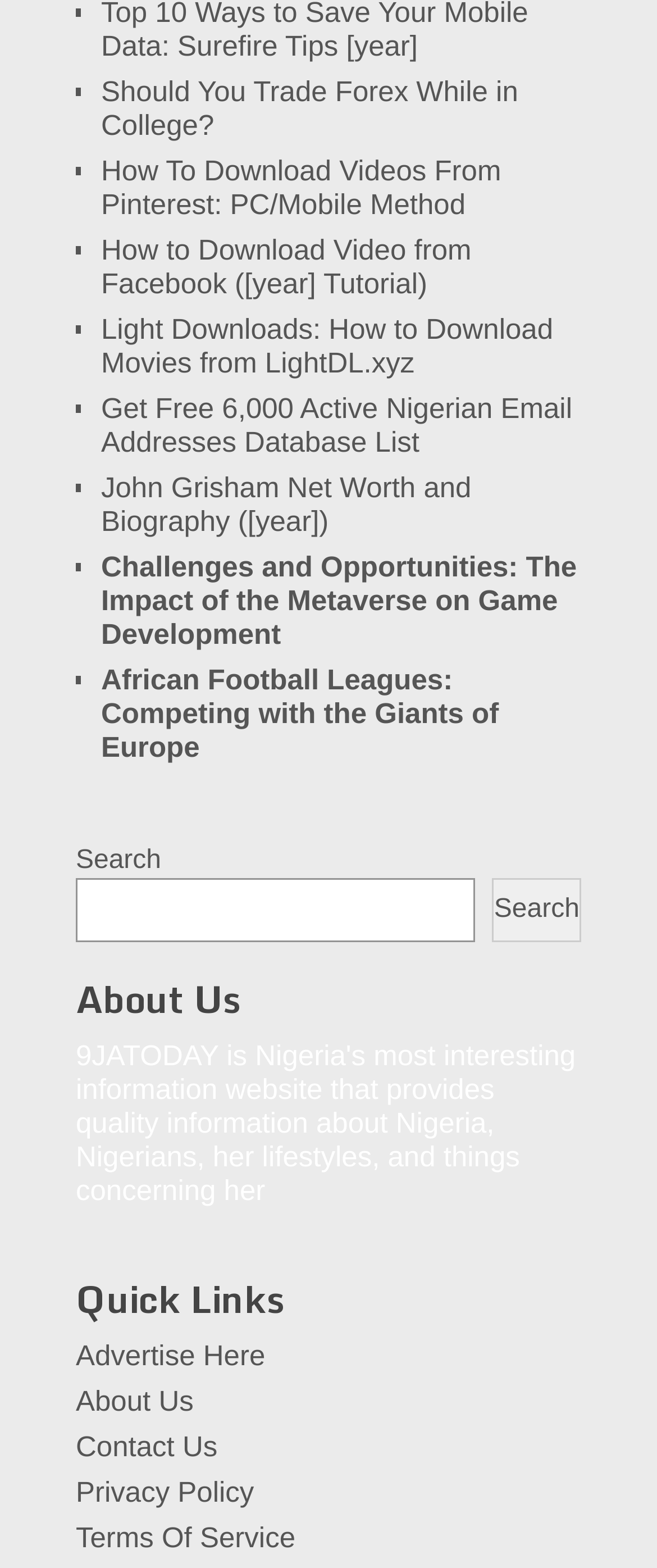Give a one-word or short-phrase answer to the following question: 
How many headings are on the webpage?

3